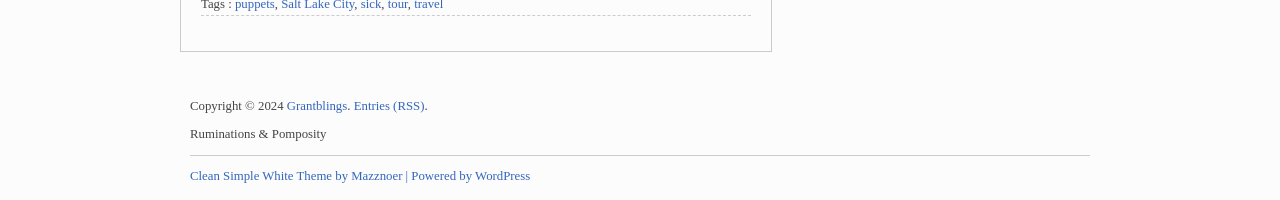Provide the bounding box coordinates for the UI element that is described as: "Powered by WordPress".

[0.321, 0.845, 0.414, 0.915]